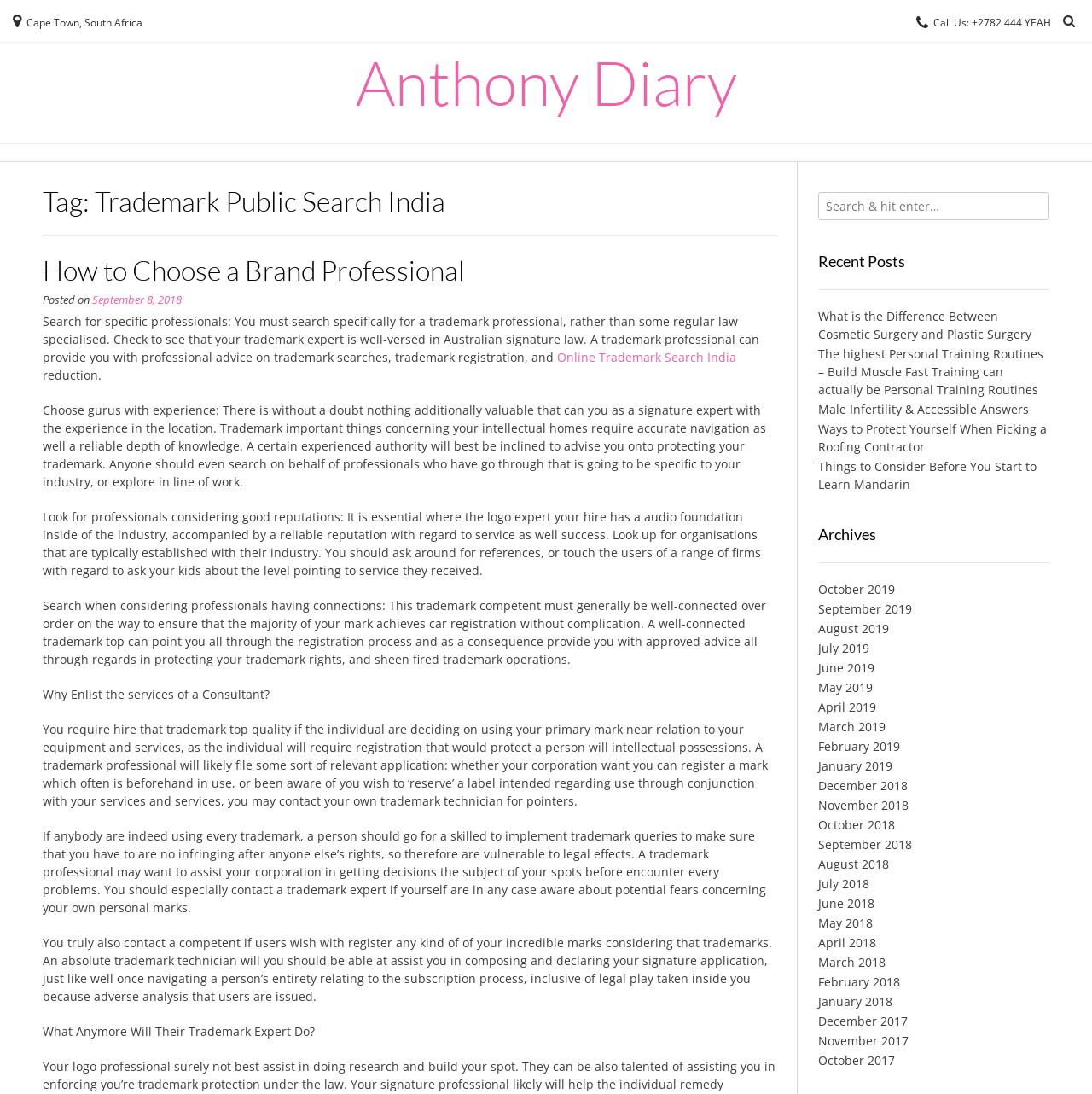Identify the bounding box coordinates of the section that should be clicked to achieve the task described: "Search for specific keywords".

[0.749, 0.176, 0.961, 0.201]